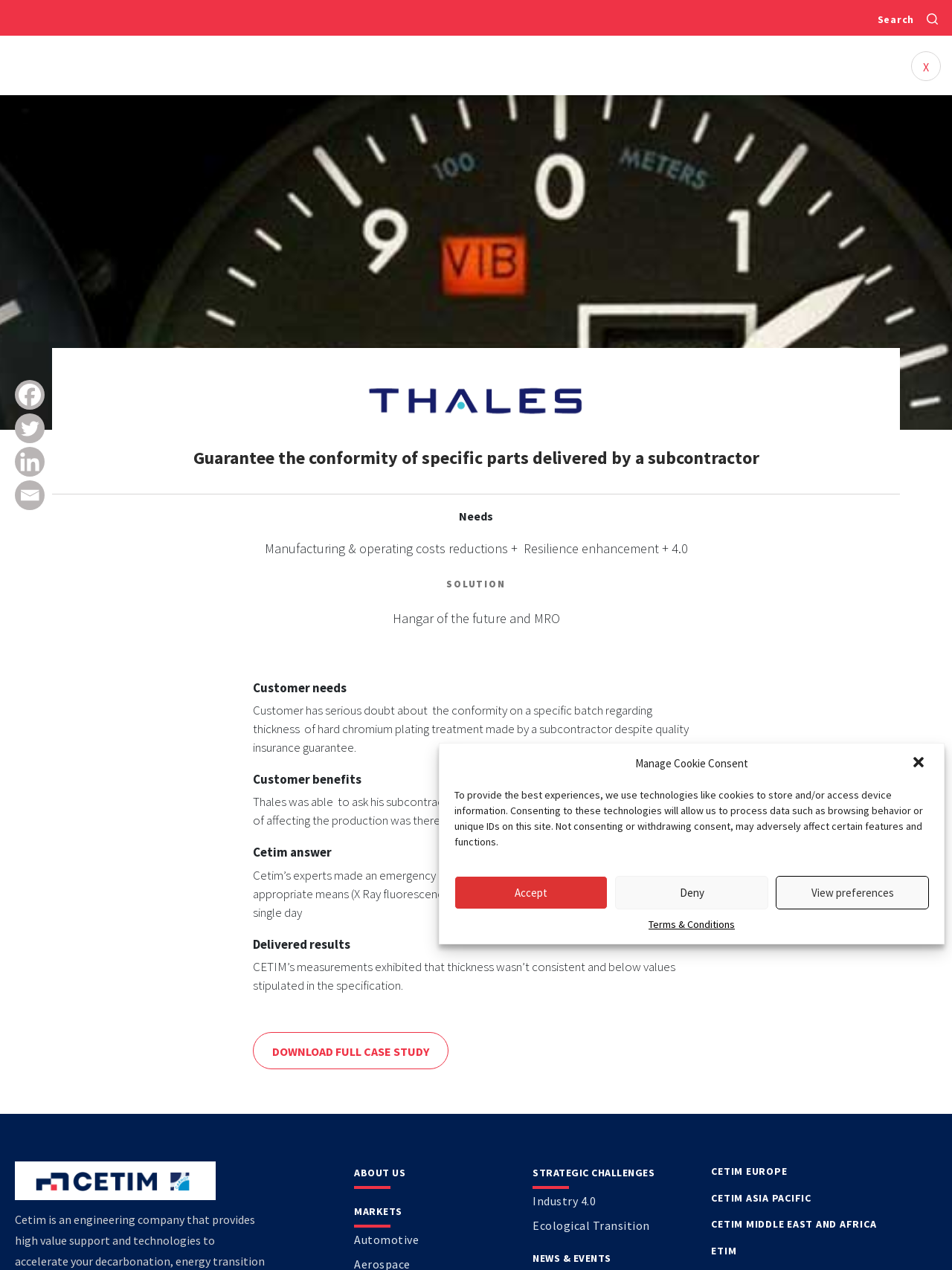What is the benefit of Cetim's solution for Thales Avionics?
Based on the image, provide a one-word or brief-phrase response.

Risks of affecting production were avoided